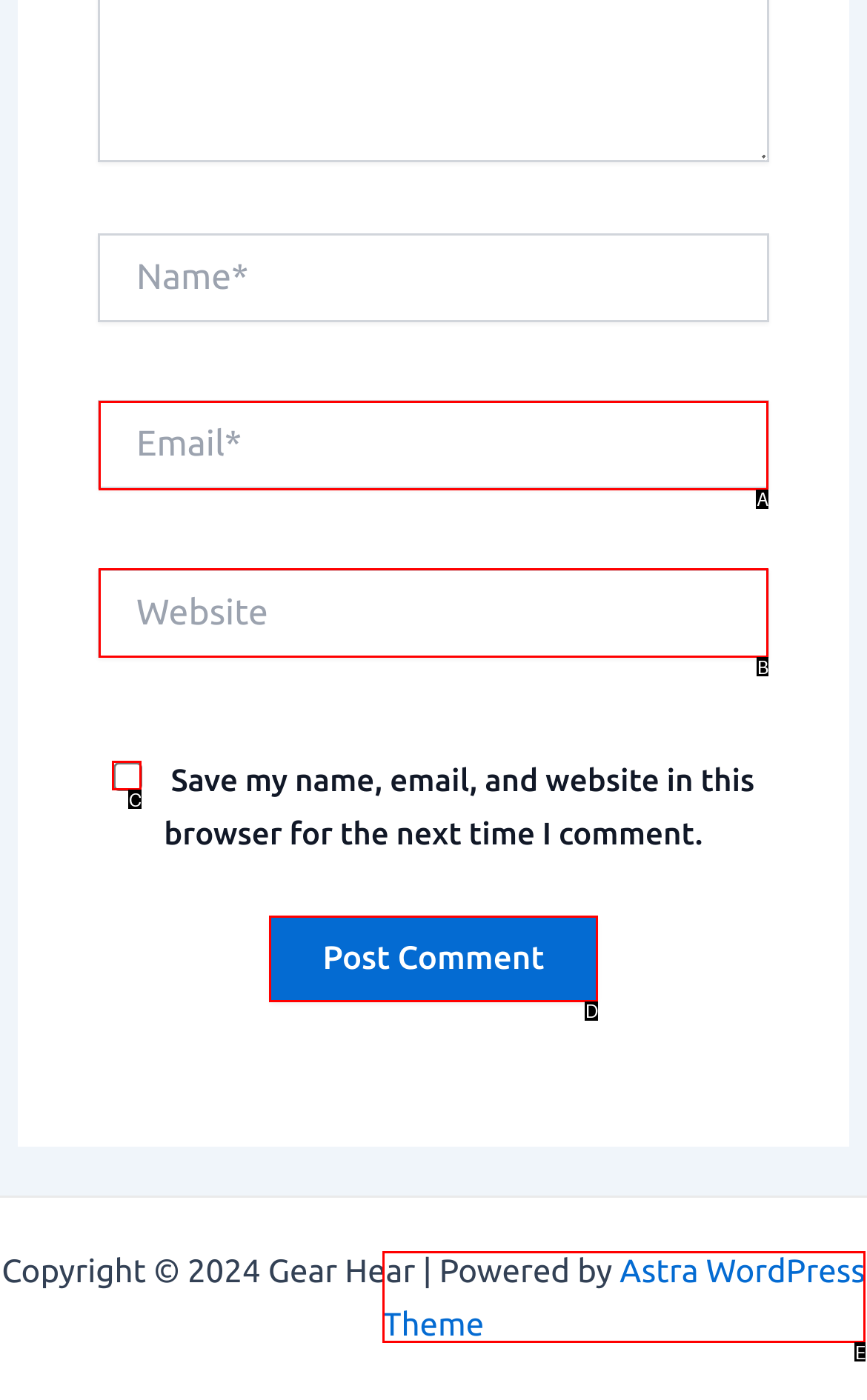Based on the given description: Astra WordPress Theme, determine which HTML element is the best match. Respond with the letter of the chosen option.

E